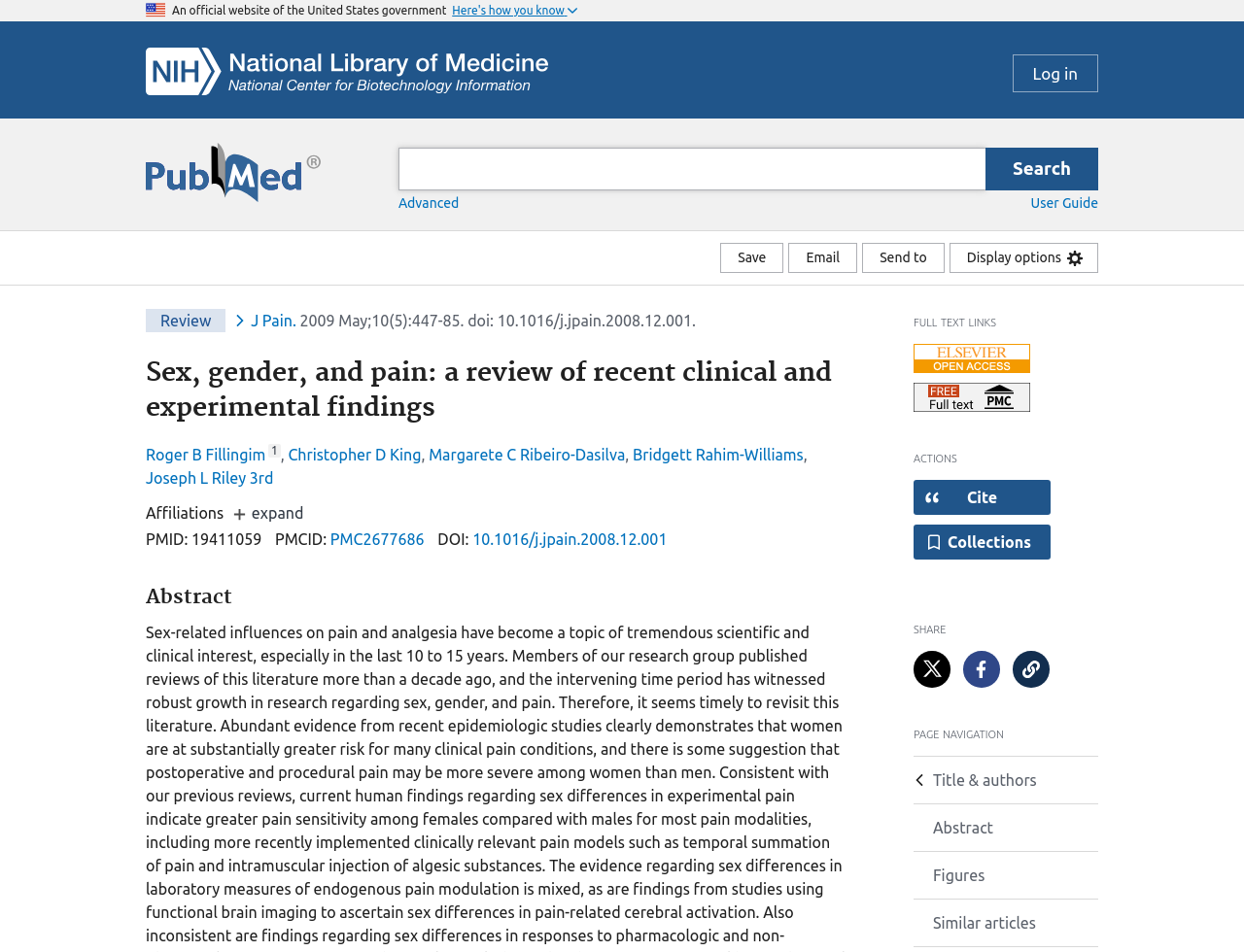Locate the bounding box coordinates of the element to click to perform the following action: 'Go to the author's page'. The coordinates should be given as four float values between 0 and 1, in the form of [left, top, right, bottom].

None